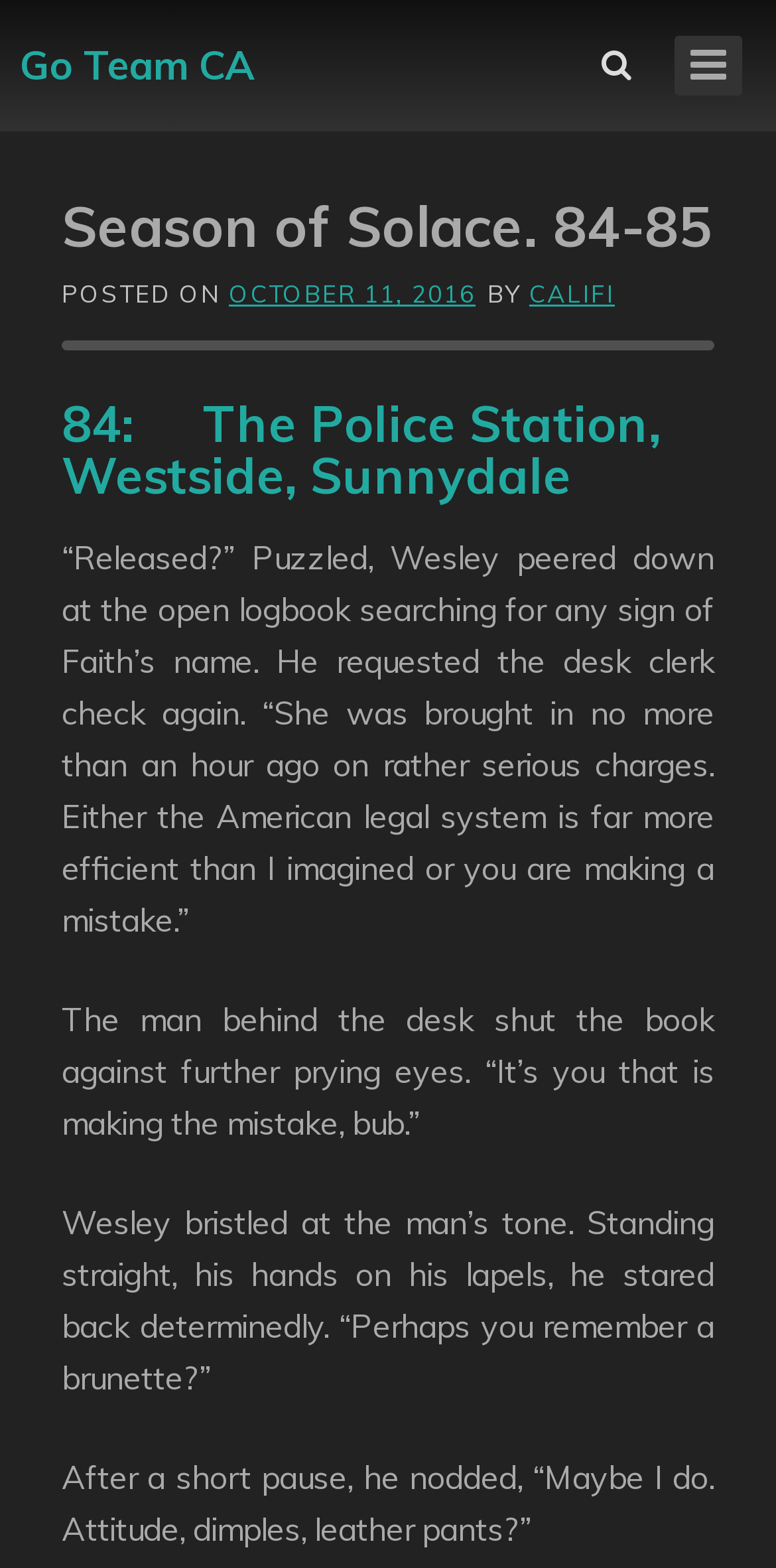Using the element description: "parent_node: Go Team CA", determine the bounding box coordinates for the specified UI element. The coordinates should be four float numbers between 0 and 1, [left, top, right, bottom].

[0.826, 0.0, 1.0, 0.083]